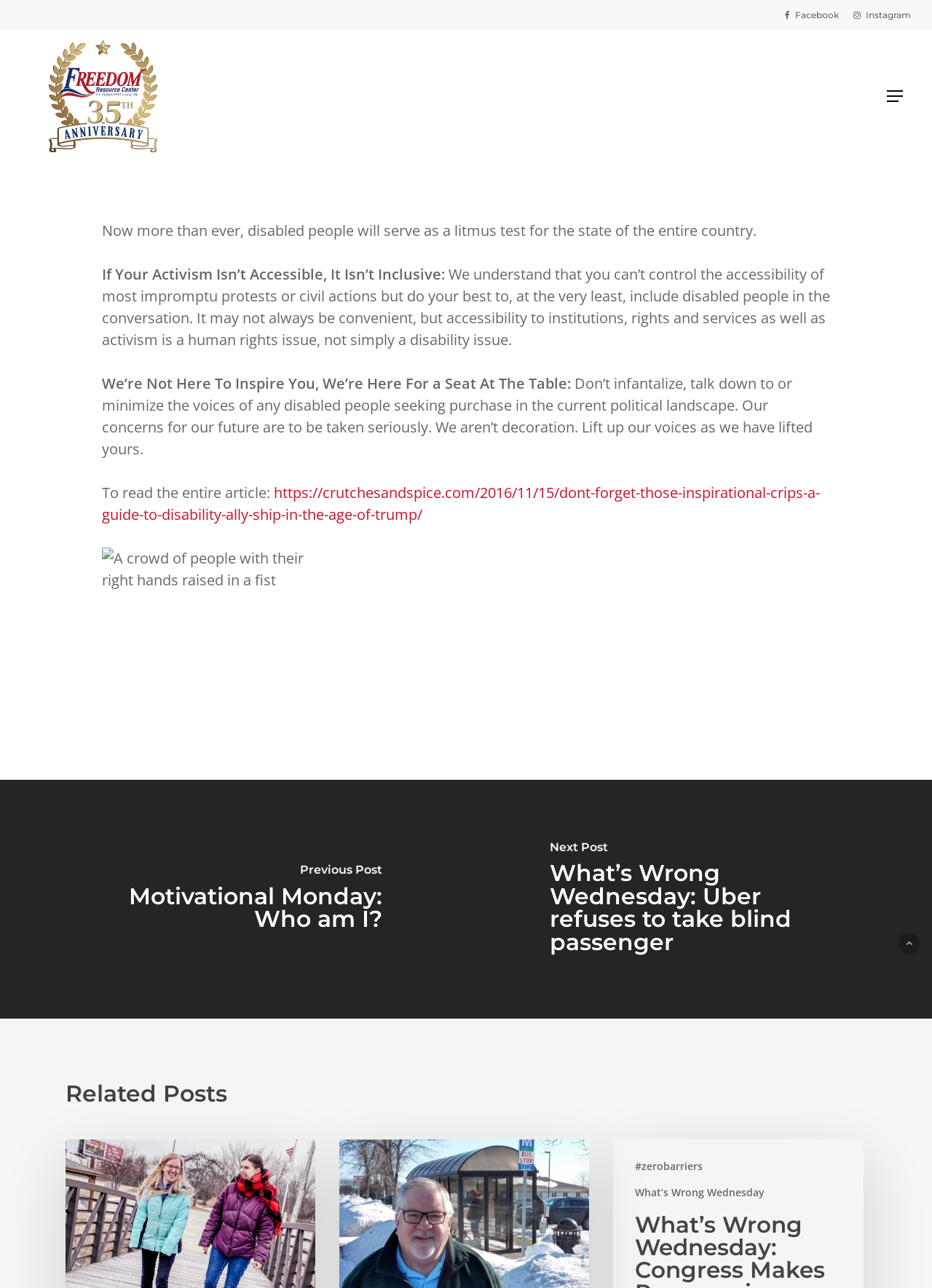Find the coordinates for the bounding box of the element with this description: "What’s Wrong Wednesday".

[0.682, 0.92, 0.821, 0.931]